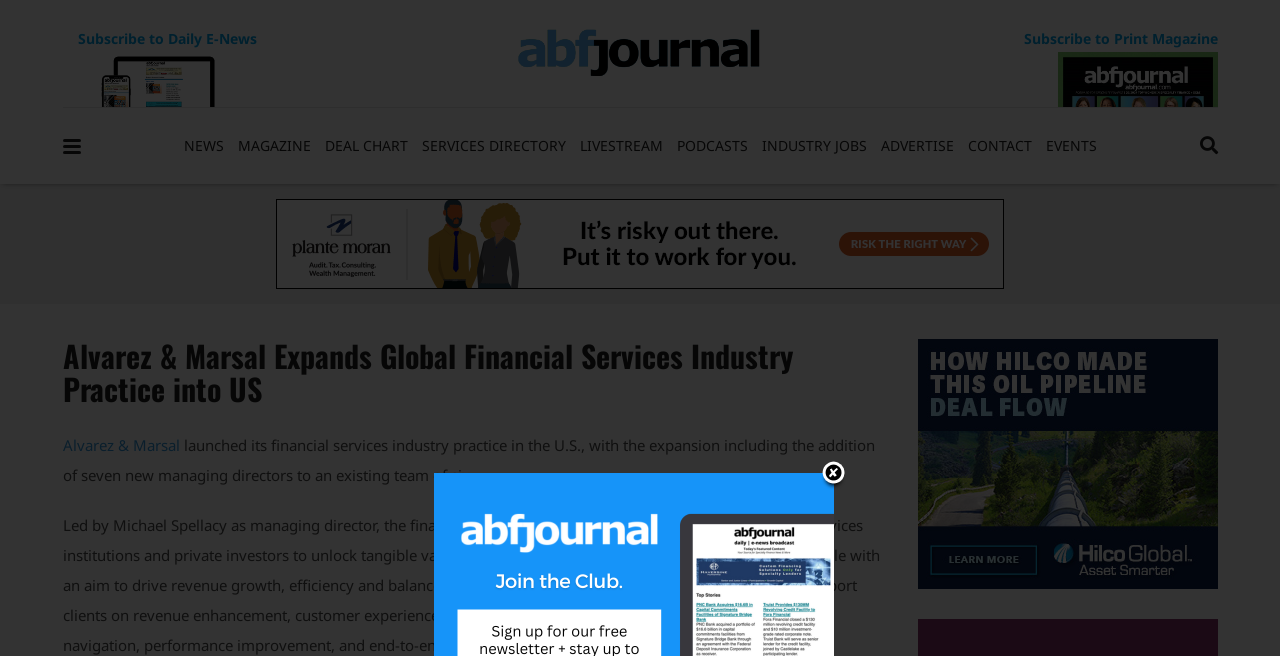Identify the bounding box for the described UI element. Provide the coordinates in (top-left x, top-left y, bottom-right x, bottom-right y) format with values ranging from 0 to 1: Subscribe to Daily E-News

[0.061, 0.043, 0.2, 0.073]